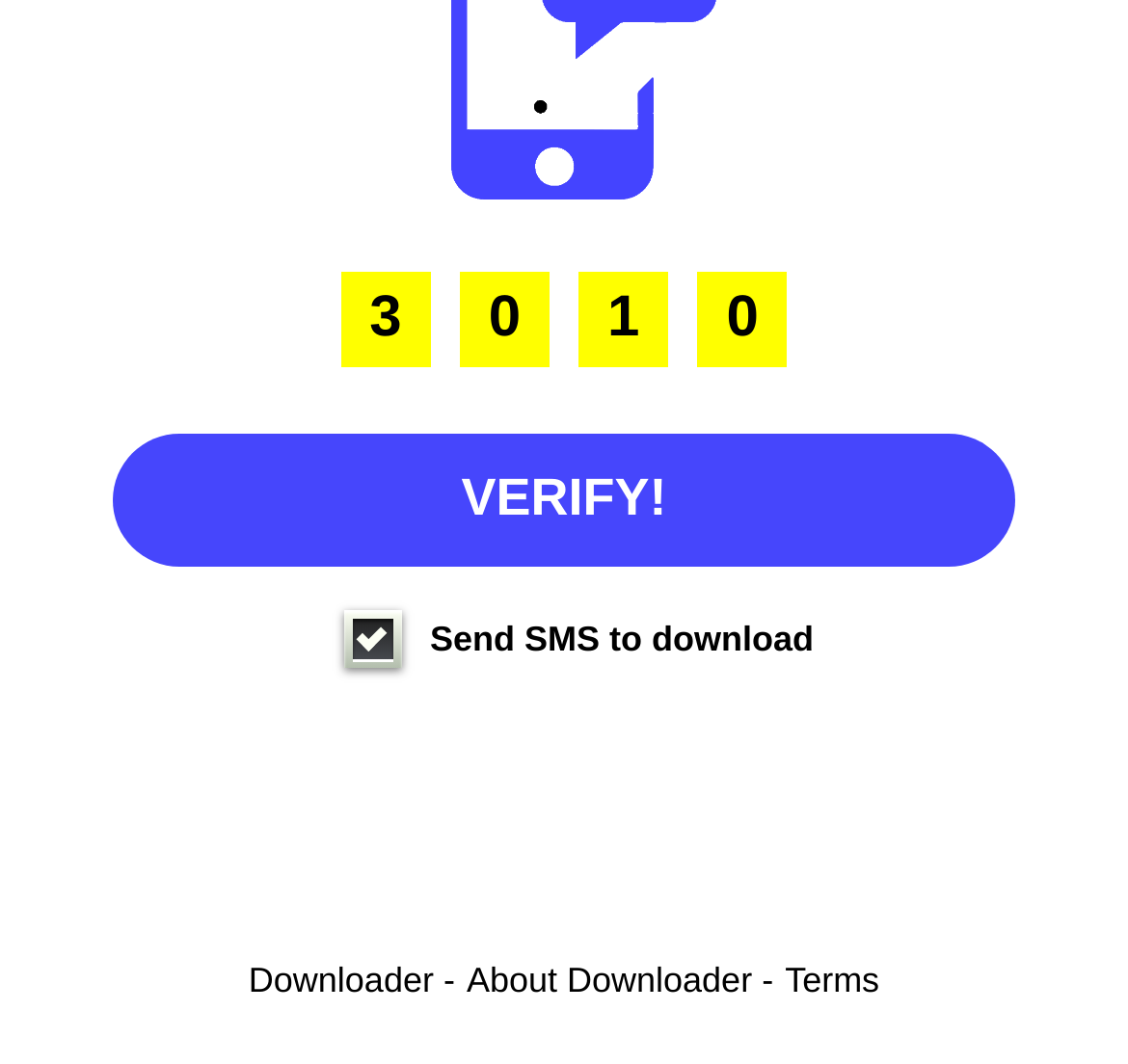Find and provide the bounding box coordinates for the UI element described with: "Terms".

[0.696, 0.902, 0.78, 0.94]